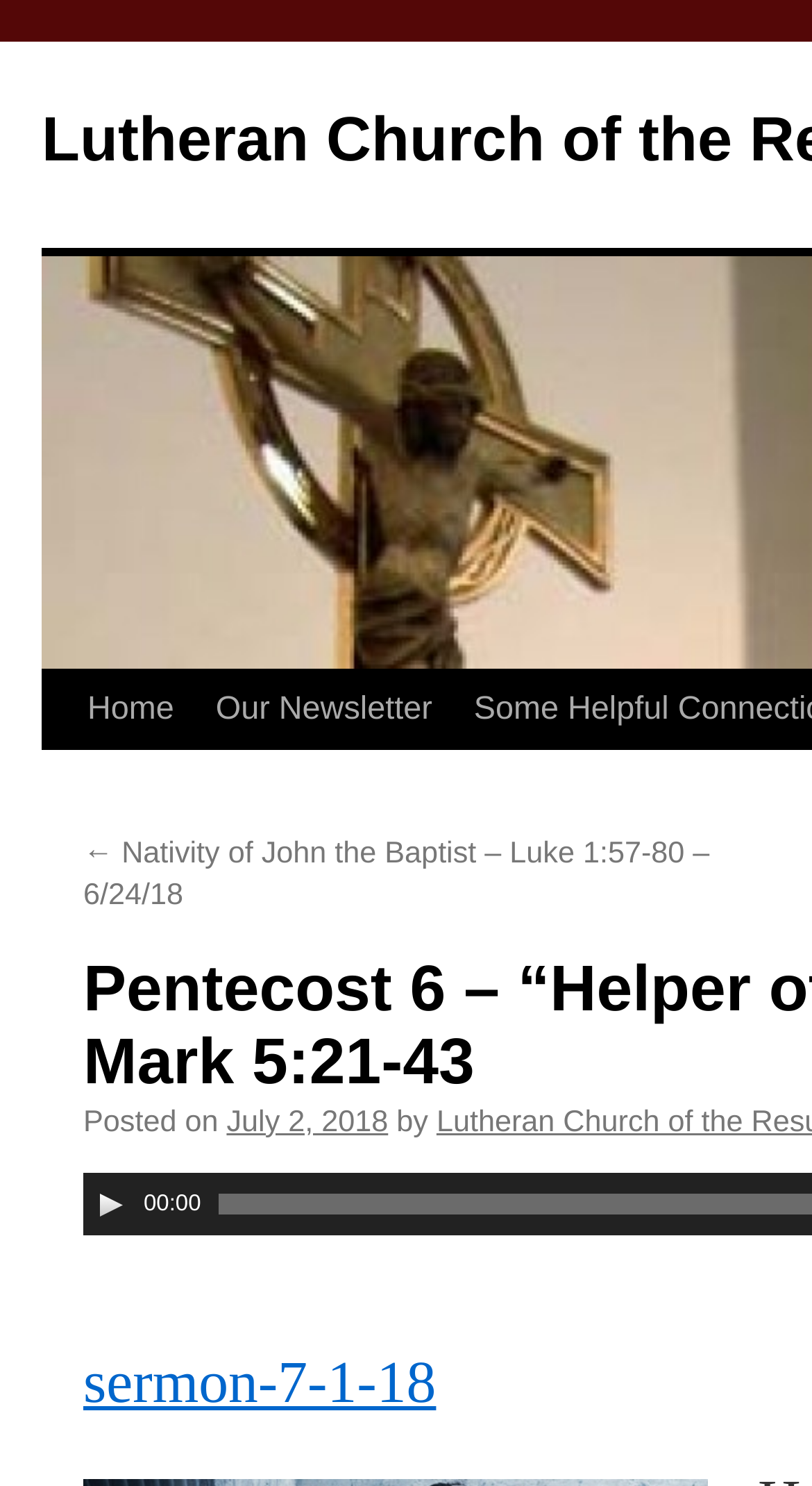Use one word or a short phrase to answer the question provided: 
What is the date of the sermon?

July 2, 2018